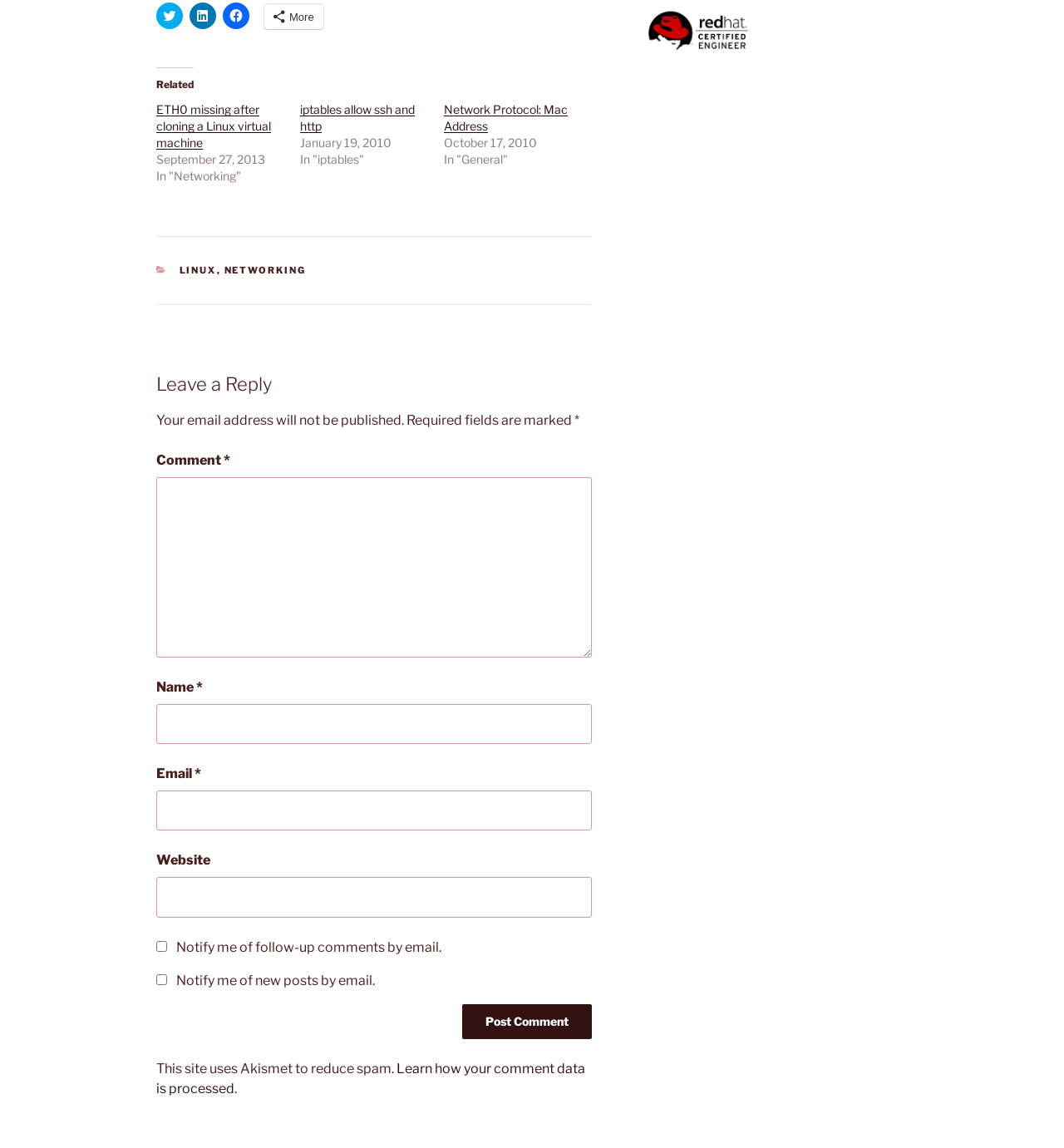Please find the bounding box coordinates of the element that must be clicked to perform the given instruction: "Learn how your comment data is processed". The coordinates should be four float numbers from 0 to 1, i.e., [left, top, right, bottom].

[0.147, 0.924, 0.55, 0.955]